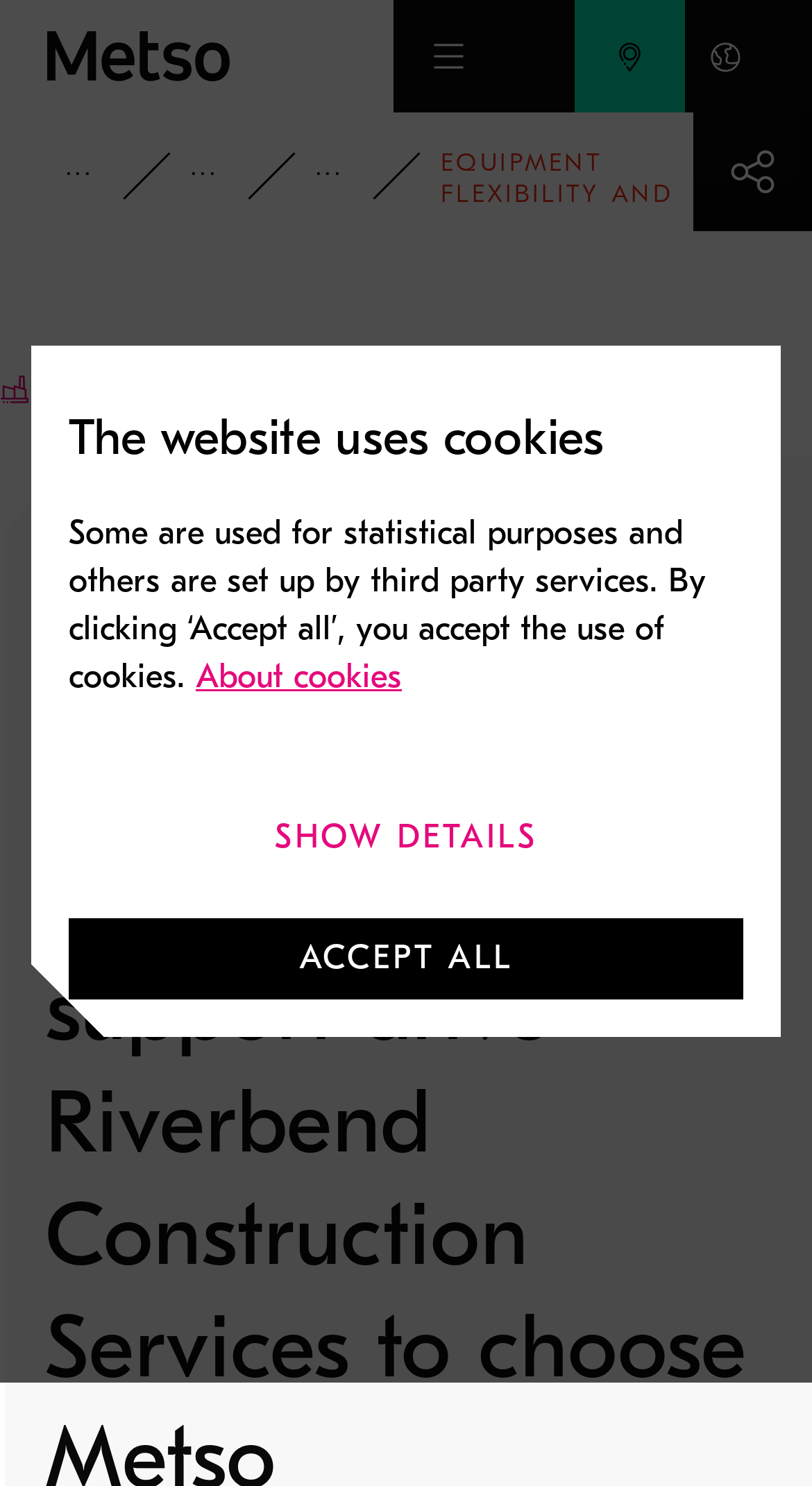Offer a meticulous caption that includes all visible features of the webpage.

The webpage is about Riverbend Construction Services and their experience with Metso. At the top, there is a navigation menu with a "Show details" and "Accept all" buttons, related to cookie usage. Below this, there is a prominent headline "Equipment flexibility and dependable support drive Riverbend Construction Services to choose Metso" with a smaller text "FEB 19, 2019" to the right. 

On the top-left, there is a Metso logo, and next to it, a "Menu" button. On the top-right, there are three links: "Locations", "Metso web sites", and a dropdown list with options "... INSIGHTS", "... CASE STUDIES", and "... AGGREGATES". 

Below the headline, there is a large image, and to the right of it, a link "Aggregates". At the bottom of the page, there is a "Show more" button. Throughout the page, there are several small icons and images, likely used for decorative or functional purposes.